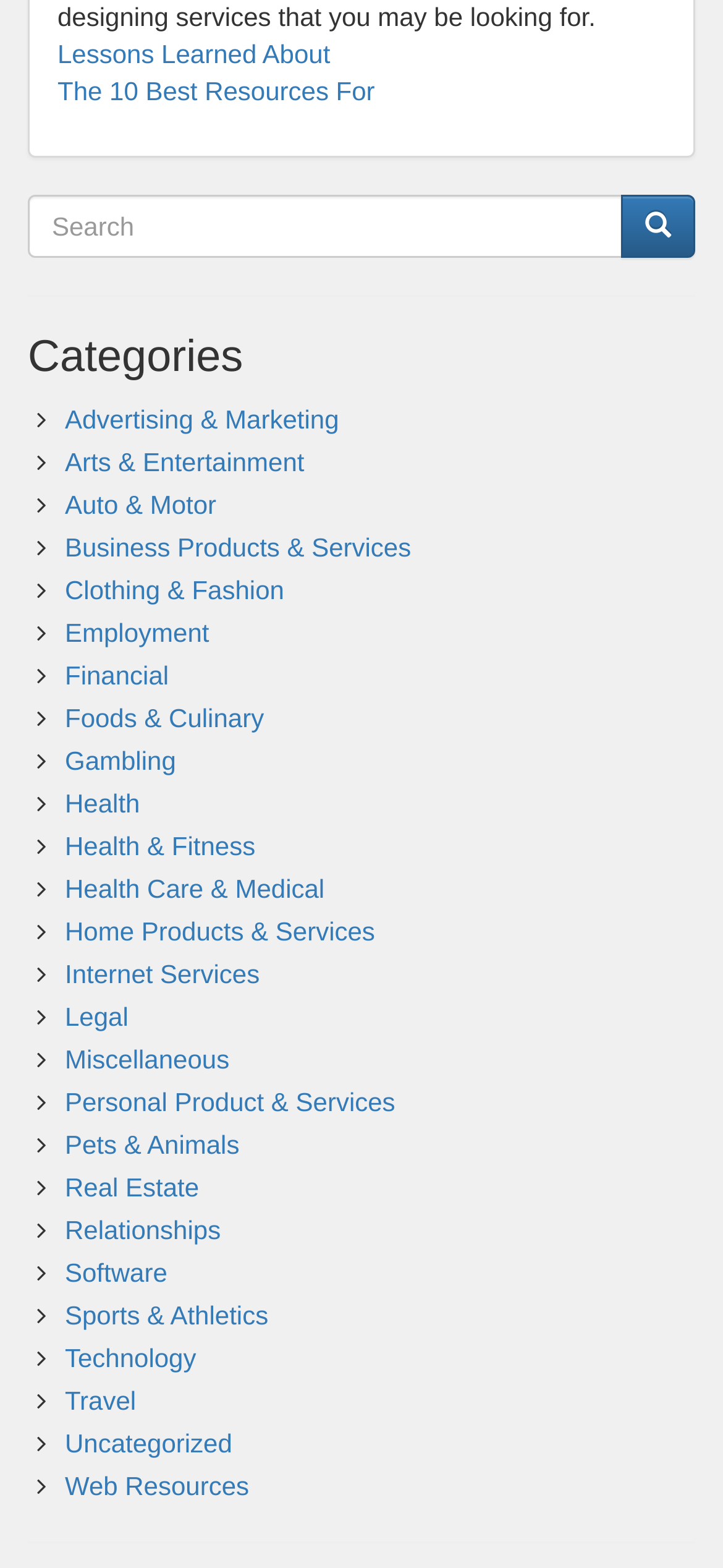Given the webpage screenshot, identify the bounding box of the UI element that matches this description: "Internet Services".

[0.09, 0.612, 0.359, 0.631]